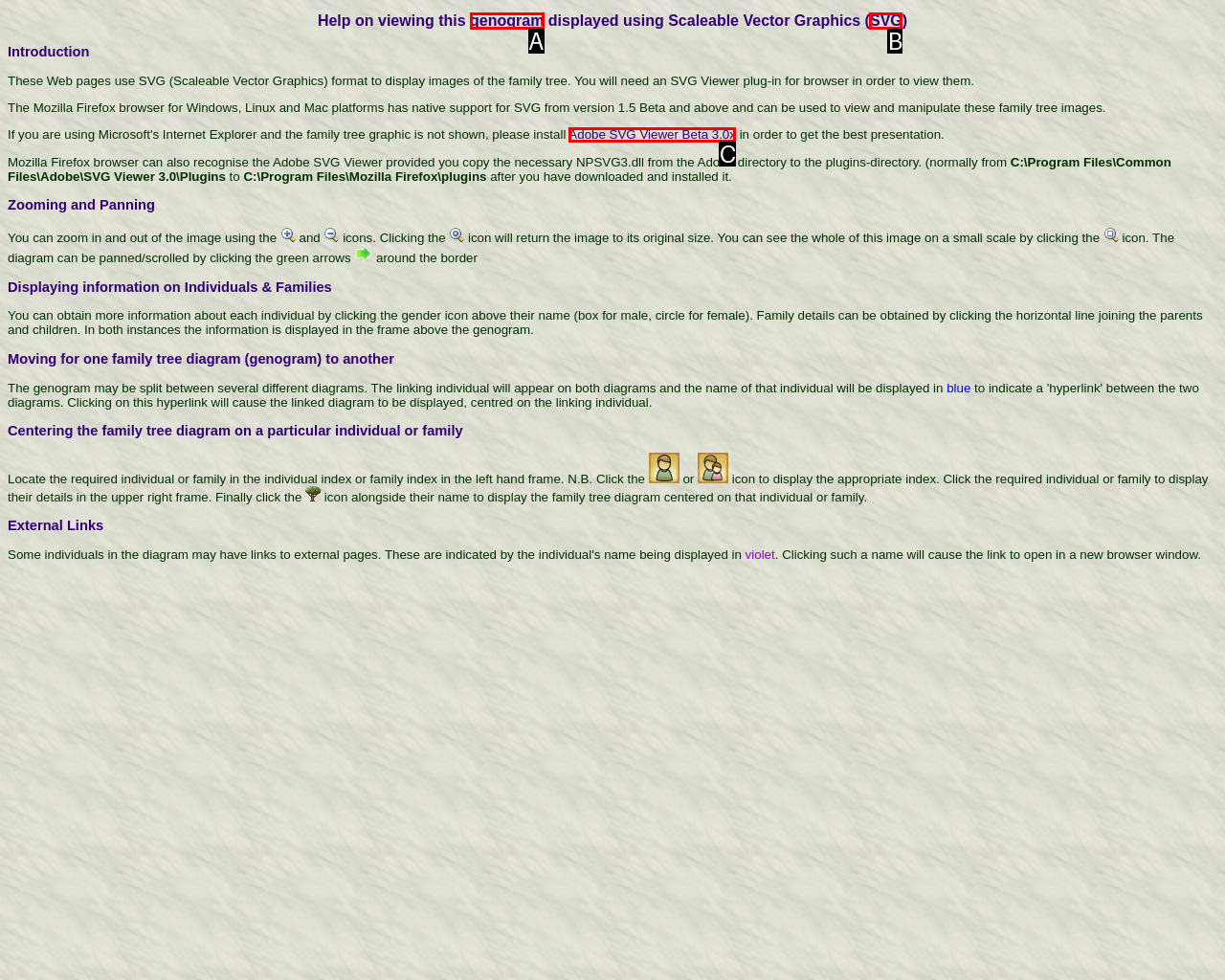Using the description: genogram, find the best-matching HTML element. Indicate your answer with the letter of the chosen option.

A